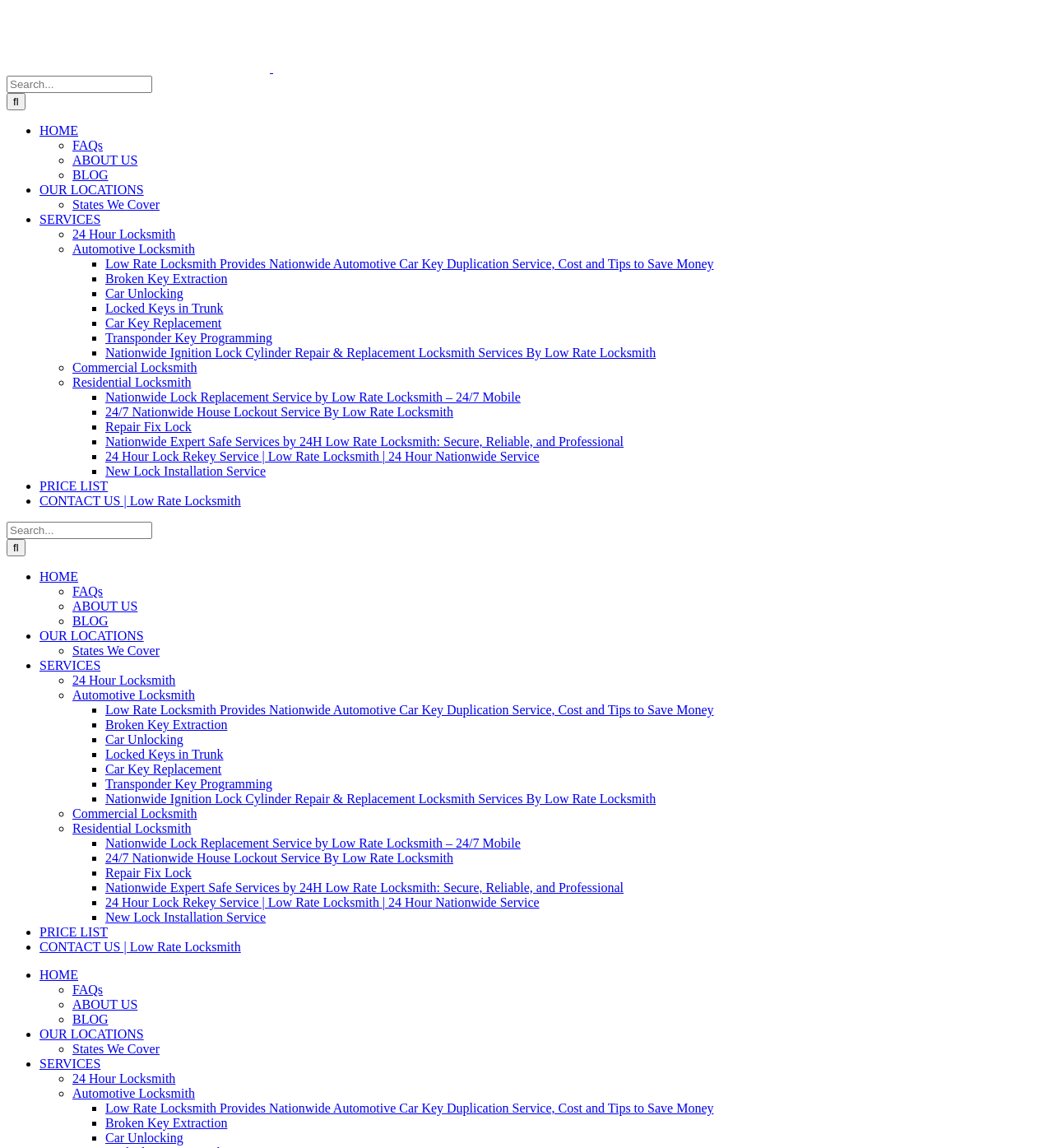What is the name of the locksmith company?
Provide a detailed and extensive answer to the question.

The logo of the company is displayed at the top of the webpage, and the text 'Low Rate Locksmith' is also mentioned in the navigation menu, indicating that it is the name of the locksmith company.